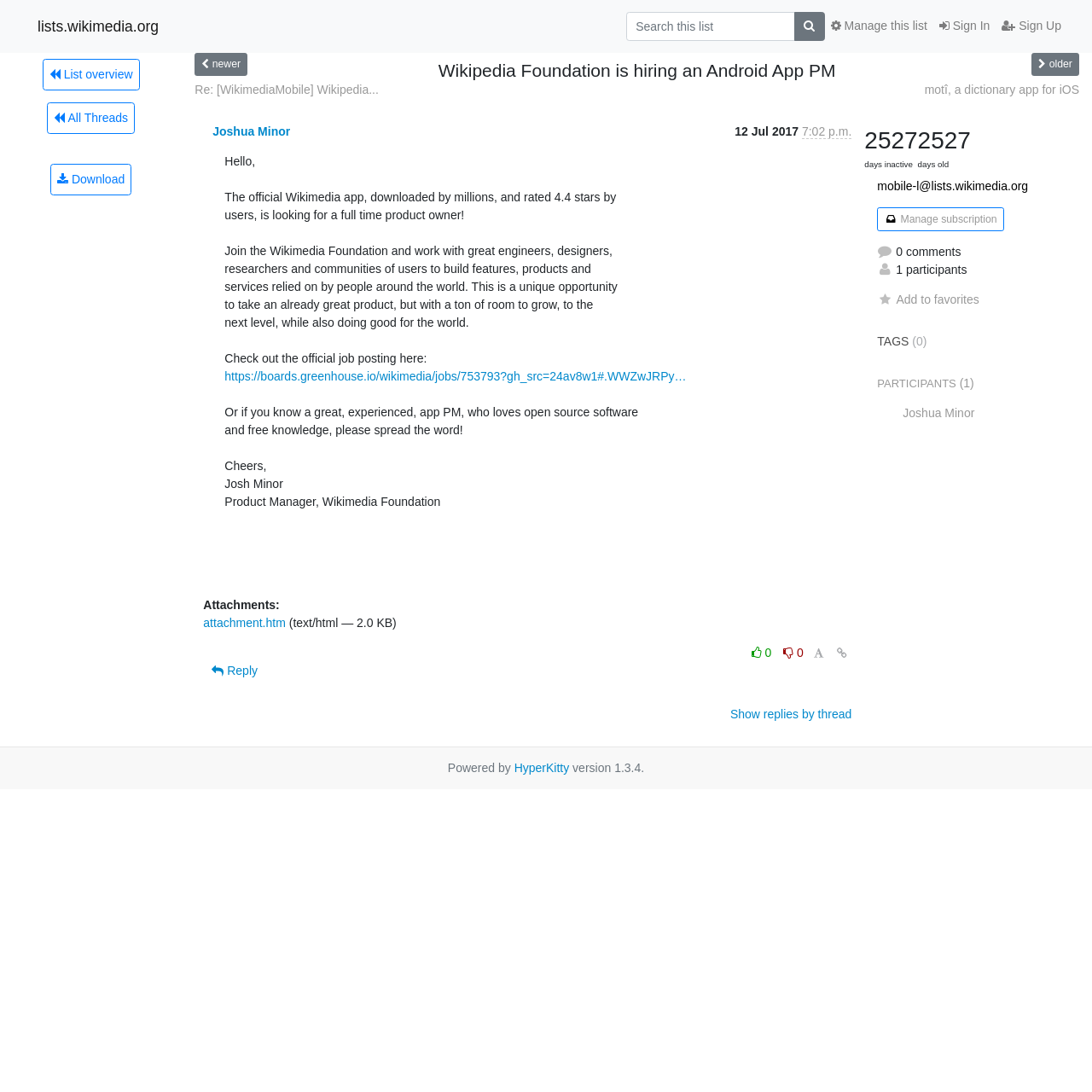Pinpoint the bounding box coordinates of the element you need to click to execute the following instruction: "Click the HOME link". The bounding box should be represented by four float numbers between 0 and 1, in the format [left, top, right, bottom].

None